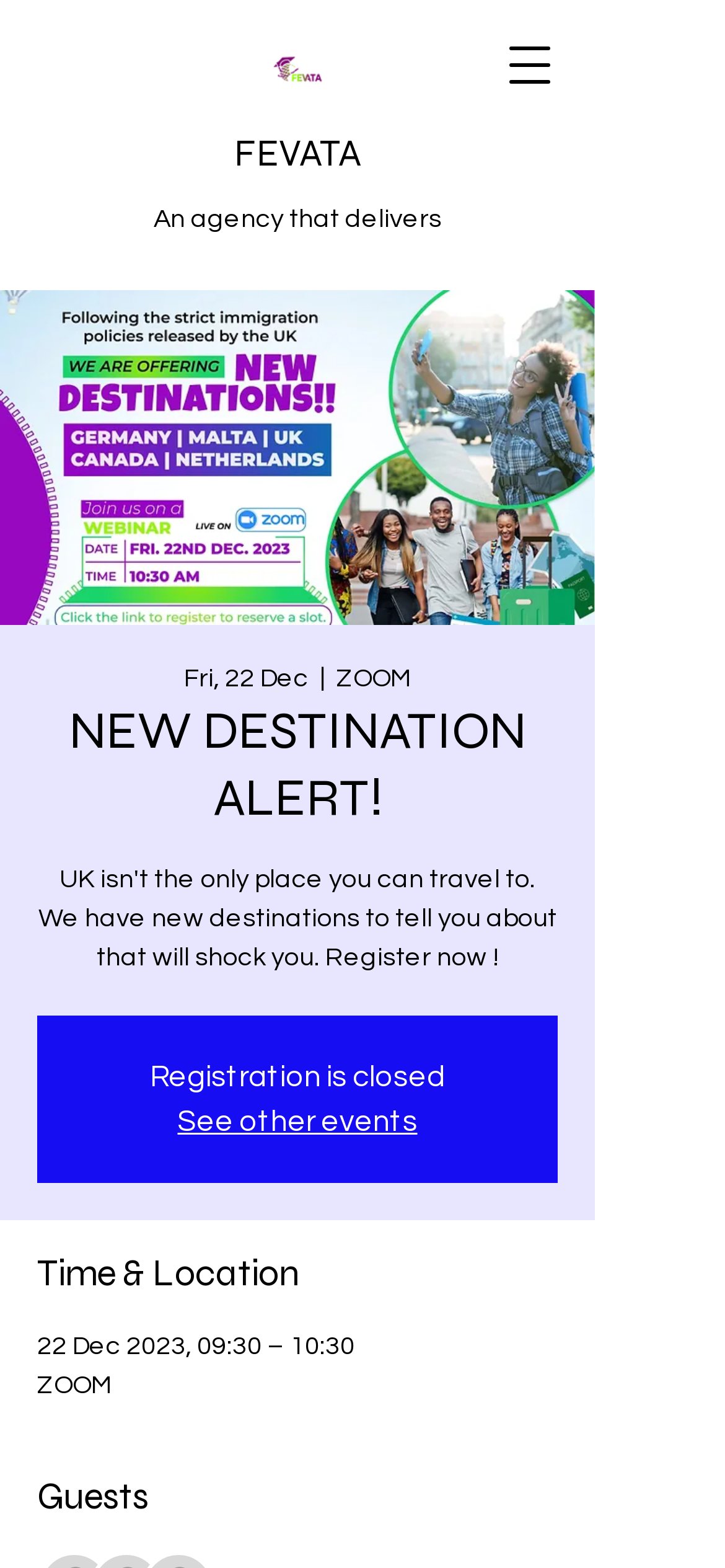Give a one-word or phrase response to the following question: What is the time of the event?

09:30 – 10:30